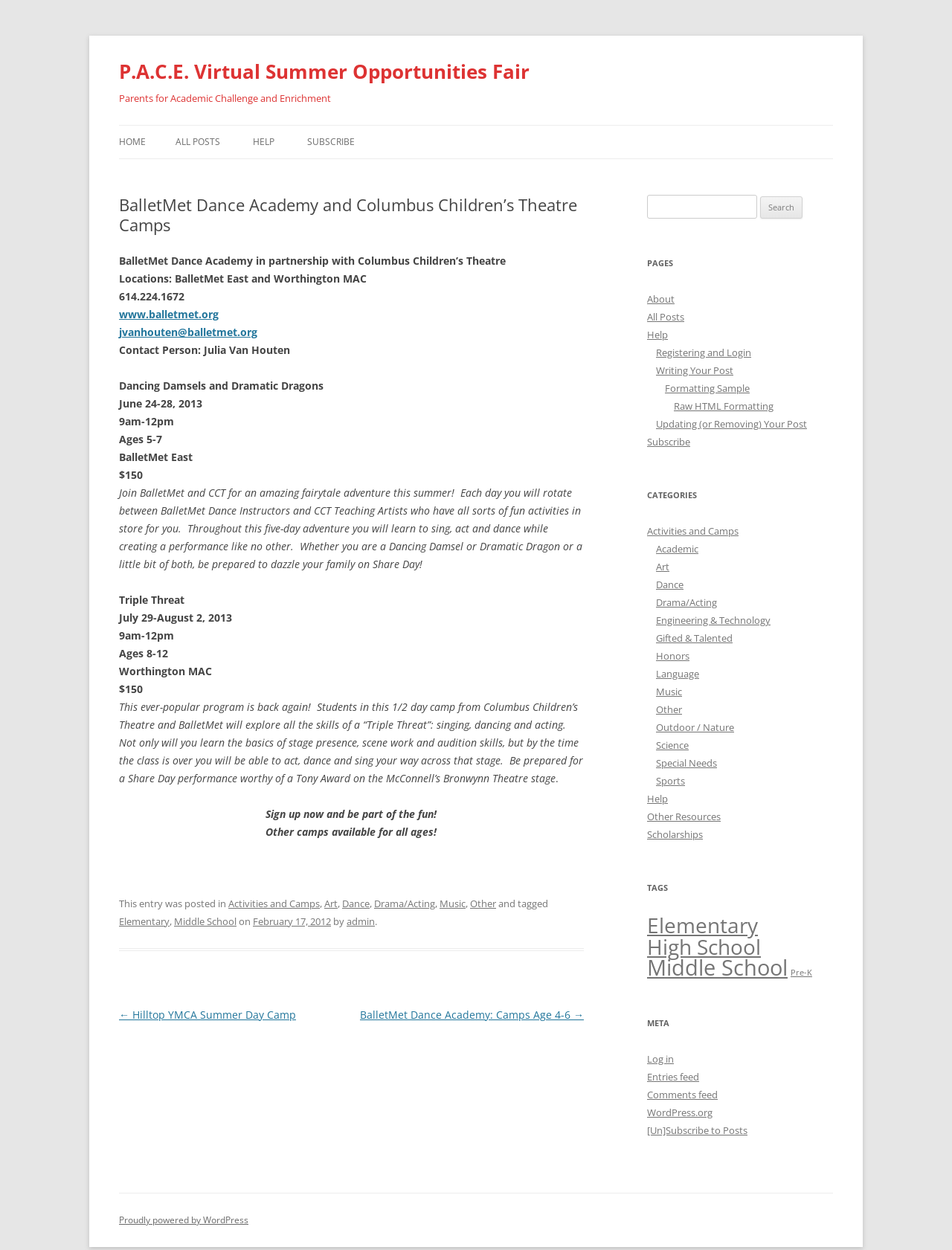Find the bounding box coordinates of the element I should click to carry out the following instruction: "Subscribe to updates".

[0.323, 0.101, 0.373, 0.127]